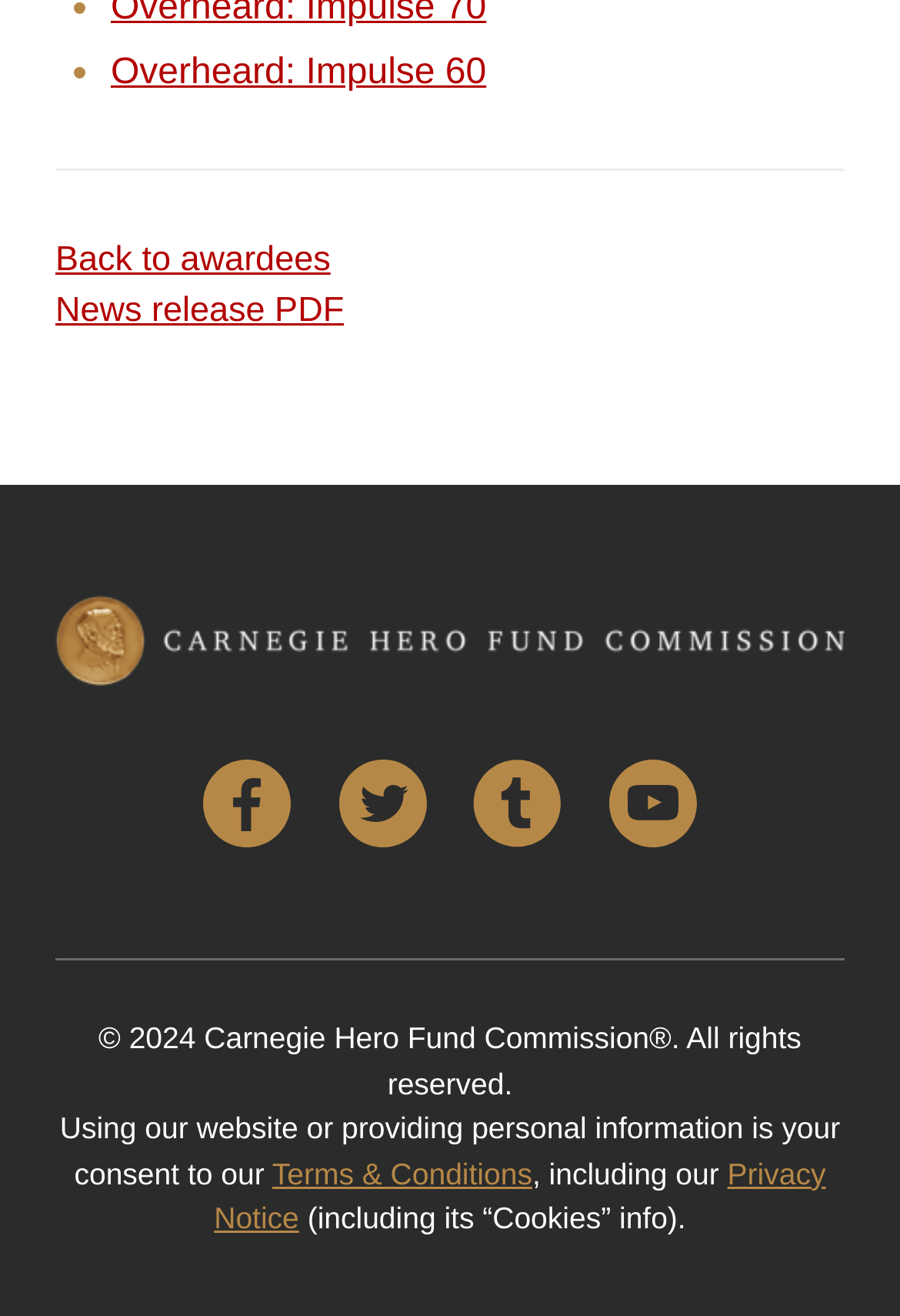Identify the bounding box coordinates of the HTML element based on this description: "News release PDF".

[0.062, 0.222, 0.382, 0.251]